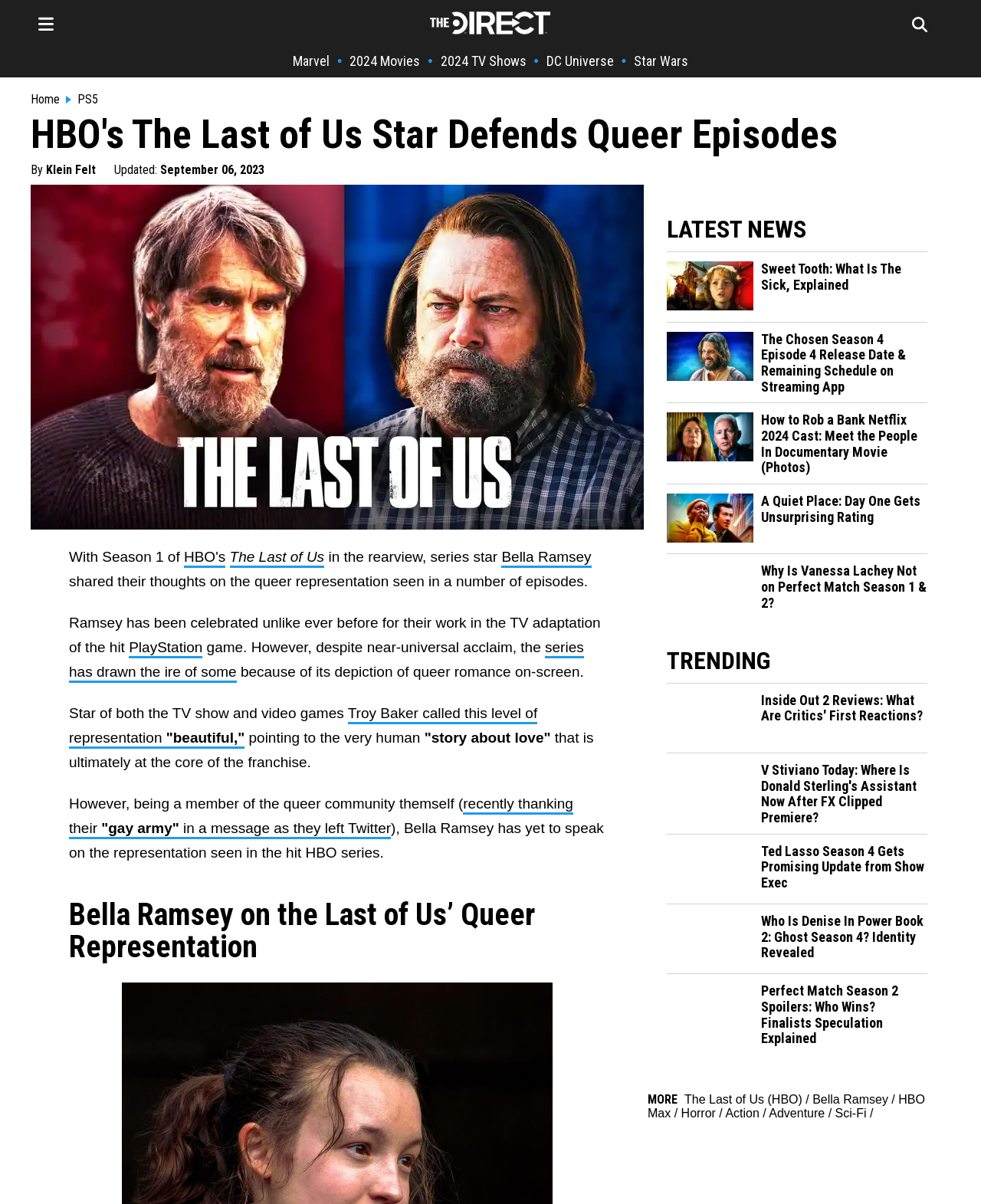What is the topic of the article?
Respond to the question with a single word or phrase according to the image.

Queer representation in The Last of Us